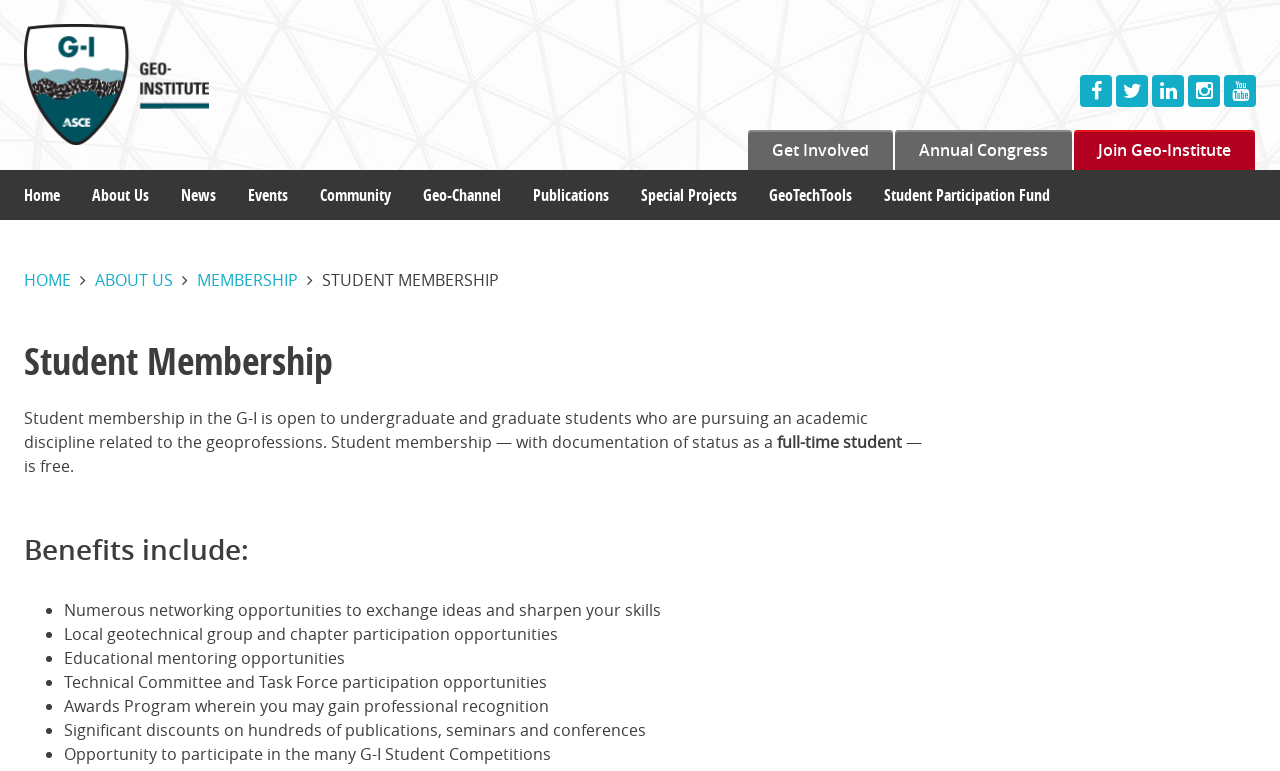Give the bounding box coordinates for this UI element: "Student Participation Fund". The coordinates should be four float numbers between 0 and 1, arranged as [left, top, right, bottom].

[0.678, 0.22, 0.833, 0.285]